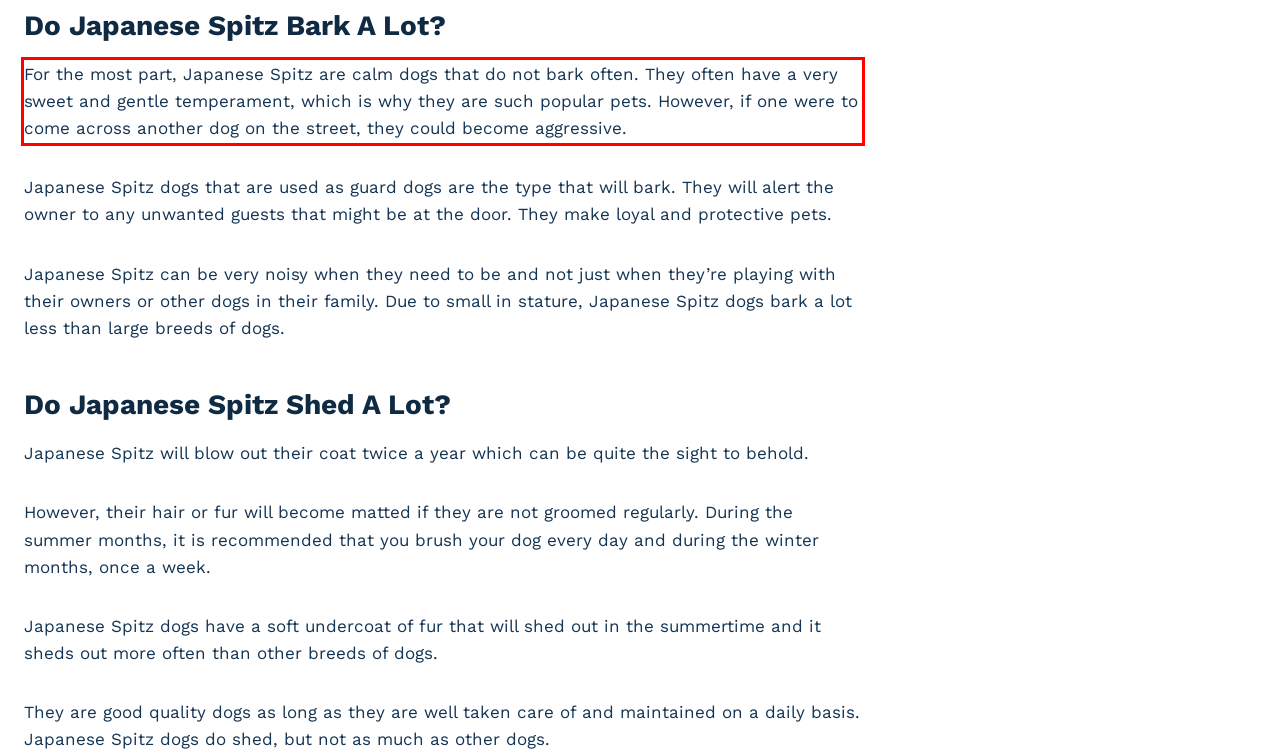You have a webpage screenshot with a red rectangle surrounding a UI element. Extract the text content from within this red bounding box.

For the most part, Japanese Spitz are calm dogs that do not bark often. They often have a very sweet and gentle temperament, which is why they are such popular pets. However, if one were to come across another dog on the street, they could become aggressive.